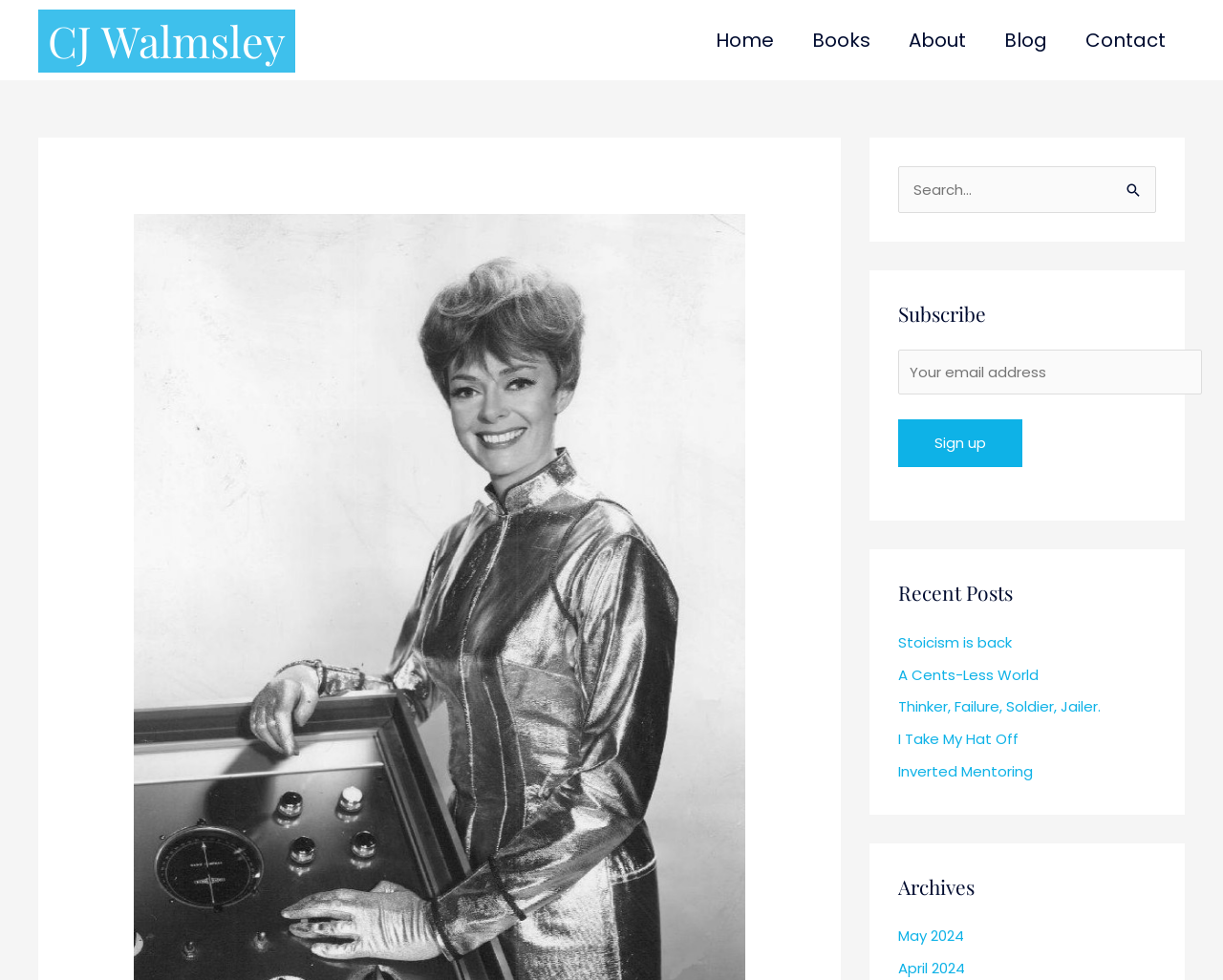Determine the bounding box coordinates for the UI element matching this description: "A Cents-Less World".

[0.734, 0.678, 0.849, 0.698]